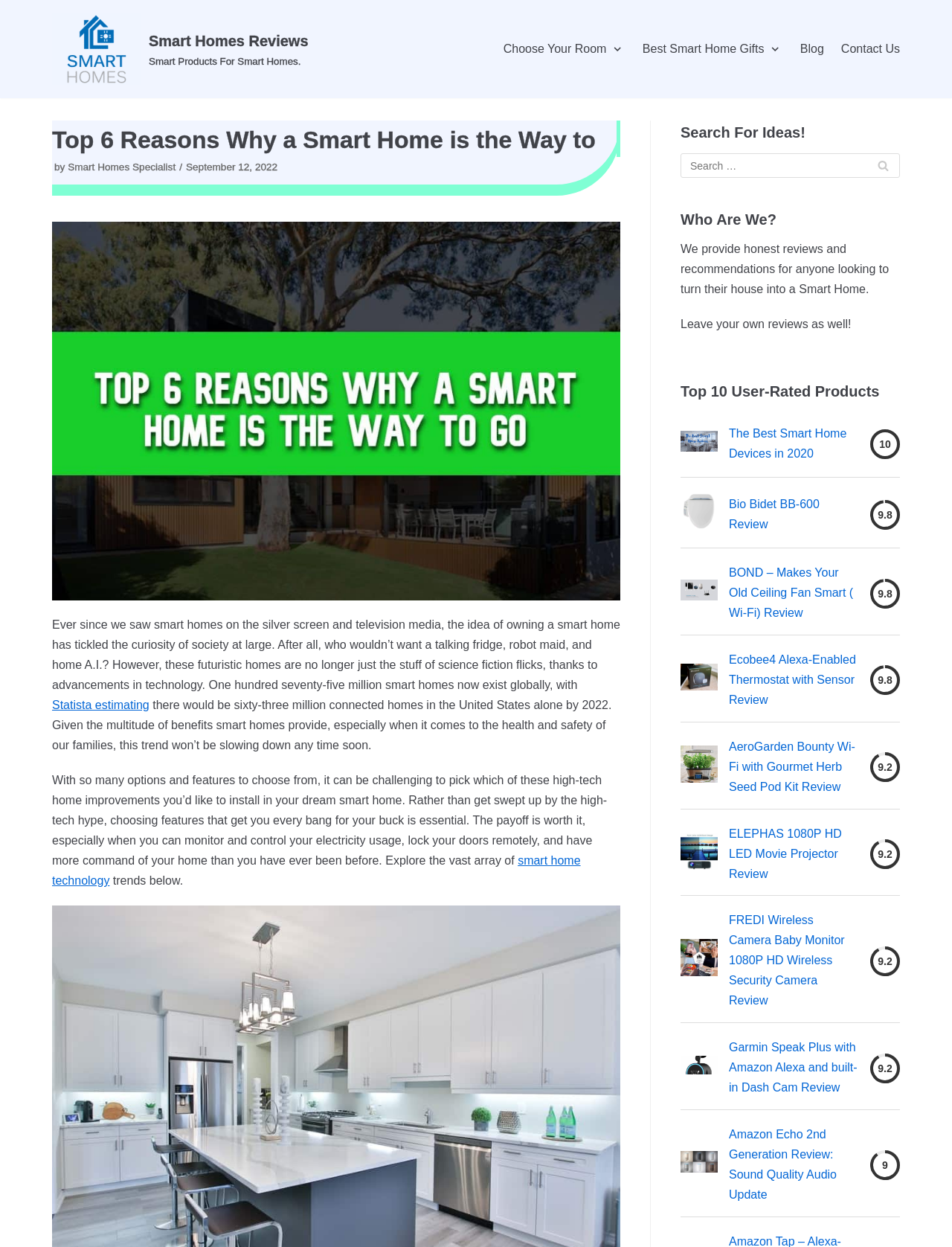What is the purpose of the search bar on this webpage?
By examining the image, provide a one-word or phrase answer.

Search for ideas